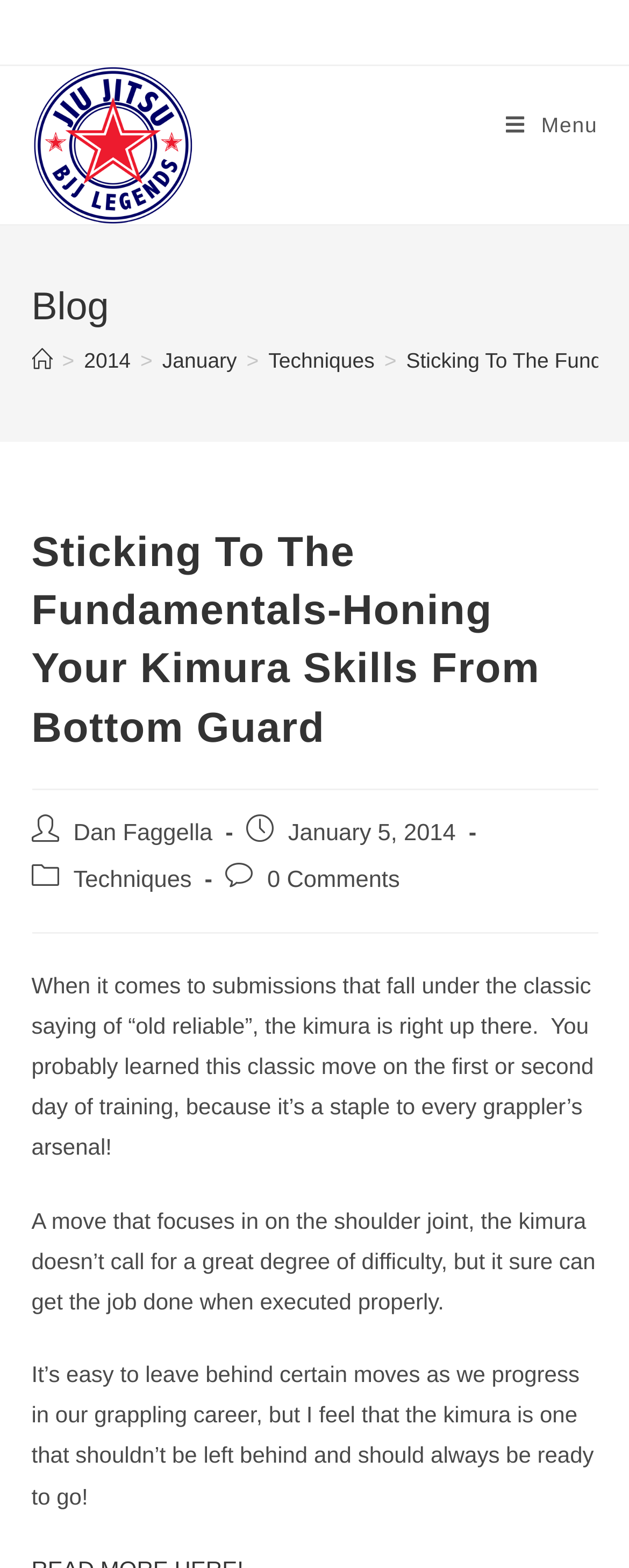How many comments does the article have?
Please answer the question with a detailed and comprehensive explanation.

The number of comments can be found in the section below the title, where it is written as 'Post comments: 0 Comments'.